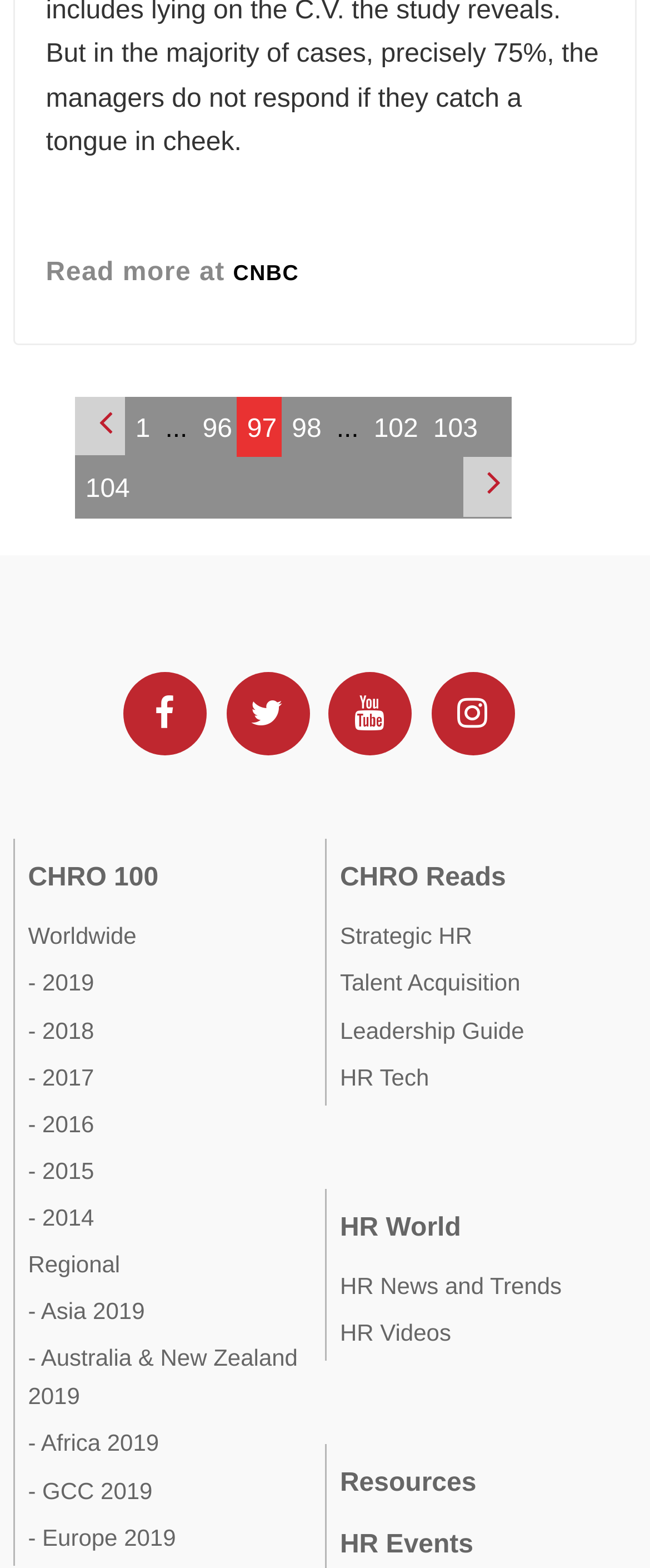How many categories are listed under 'HR World'?
Look at the image and construct a detailed response to the question.

The categories listed under 'HR World' can be found by looking at the links below the 'HR World' heading, which include 'HR News and Trends' and 'HR Videos'.